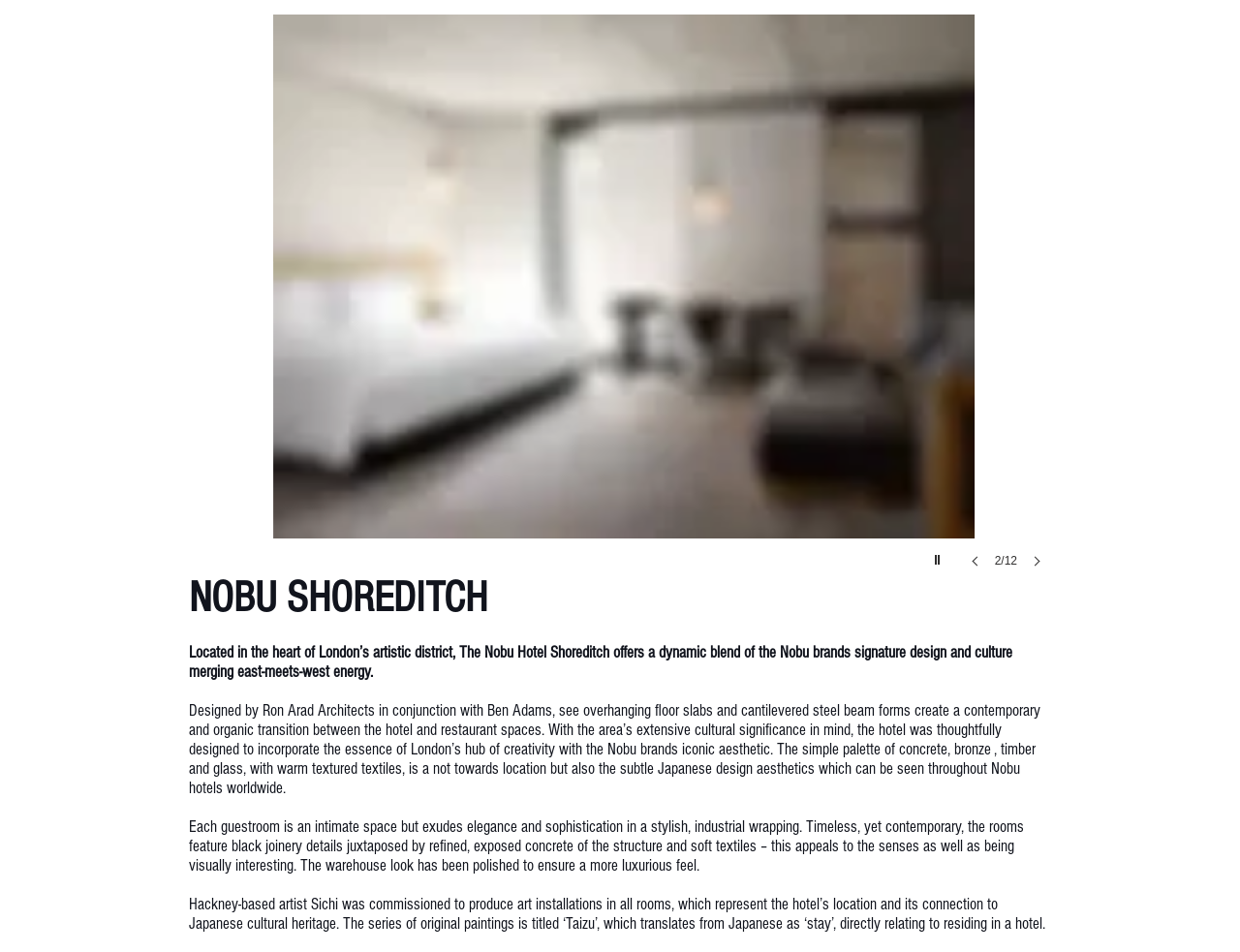Generate a comprehensive description of the webpage.

The webpage is about Nobu Shoreditch, a hotel located in the heart of London's artistic district. At the top, there is a slideshow gallery that takes up most of the width and about half of the height of the page. The gallery has a play button on the right side, and navigation buttons on the right and left sides. Below the gallery, there is a title "NOBU SHOREDITCH" in a prominent font.

Below the title, there is a brief description of the hotel, stating that it offers a dynamic blend of Nobu's signature design and culture, merging east-meets-west energy. This is followed by a longer paragraph that describes the hotel's design, which was thoughtfully created to incorporate the essence of London's hub of creativity with Nobu's iconic aesthetic.

Further down, there is another paragraph that describes the guestrooms, stating that each room is an intimate space that exudes elegance and sophistication in a stylish, industrial wrapping. The rooms feature black joinery details, exposed concrete, and soft textiles, creating a visually interesting and luxurious feel.

Finally, there is a paragraph that mentions the art installations in each room, created by Hackney-based artist Sichi, which represent the hotel's location and its connection to Japanese cultural heritage. The series of original paintings is titled "Taizu", which translates to "stay" in Japanese, directly relating to residing in a hotel.